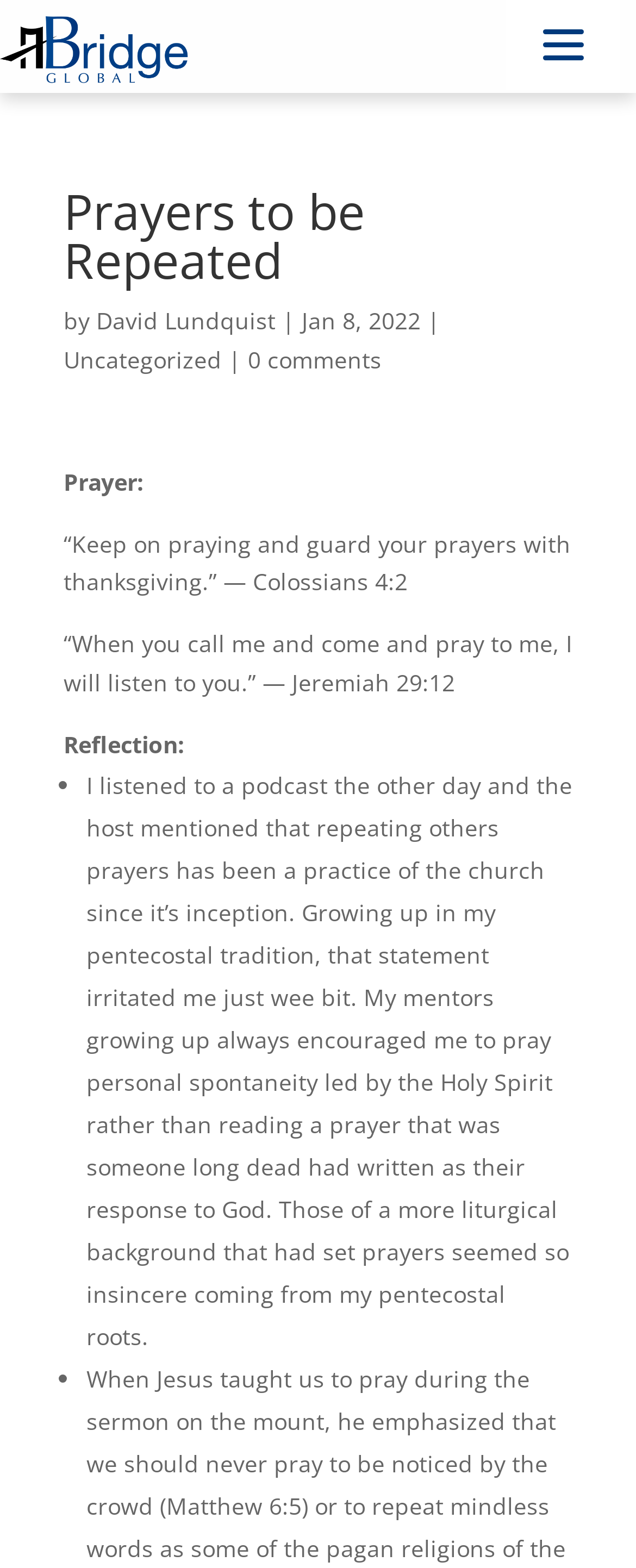Using the provided element description: "Uncategorized", determine the bounding box coordinates of the corresponding UI element in the screenshot.

[0.1, 0.219, 0.349, 0.239]